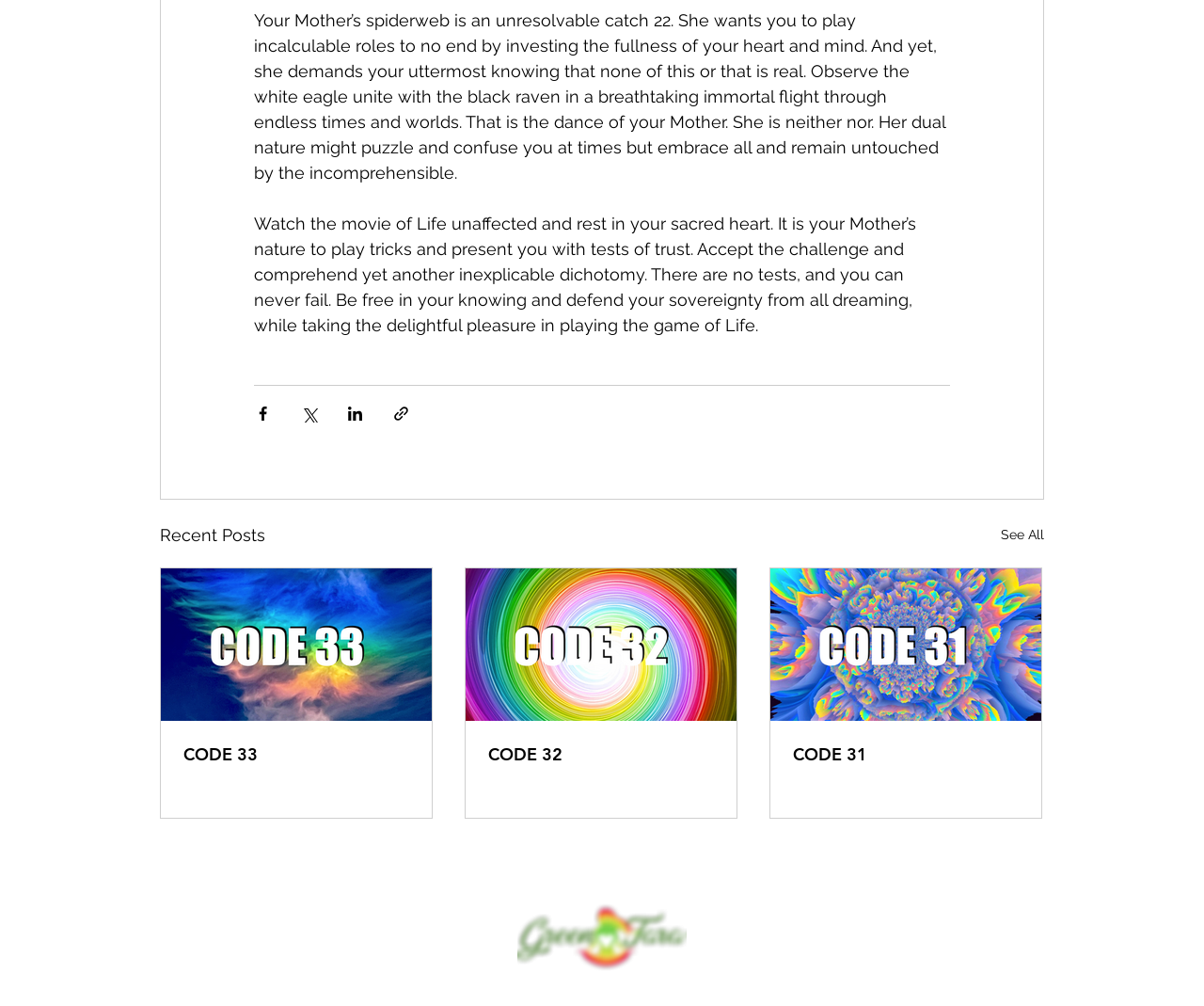Please respond to the question with a concise word or phrase:
How many social media sharing buttons are there?

4